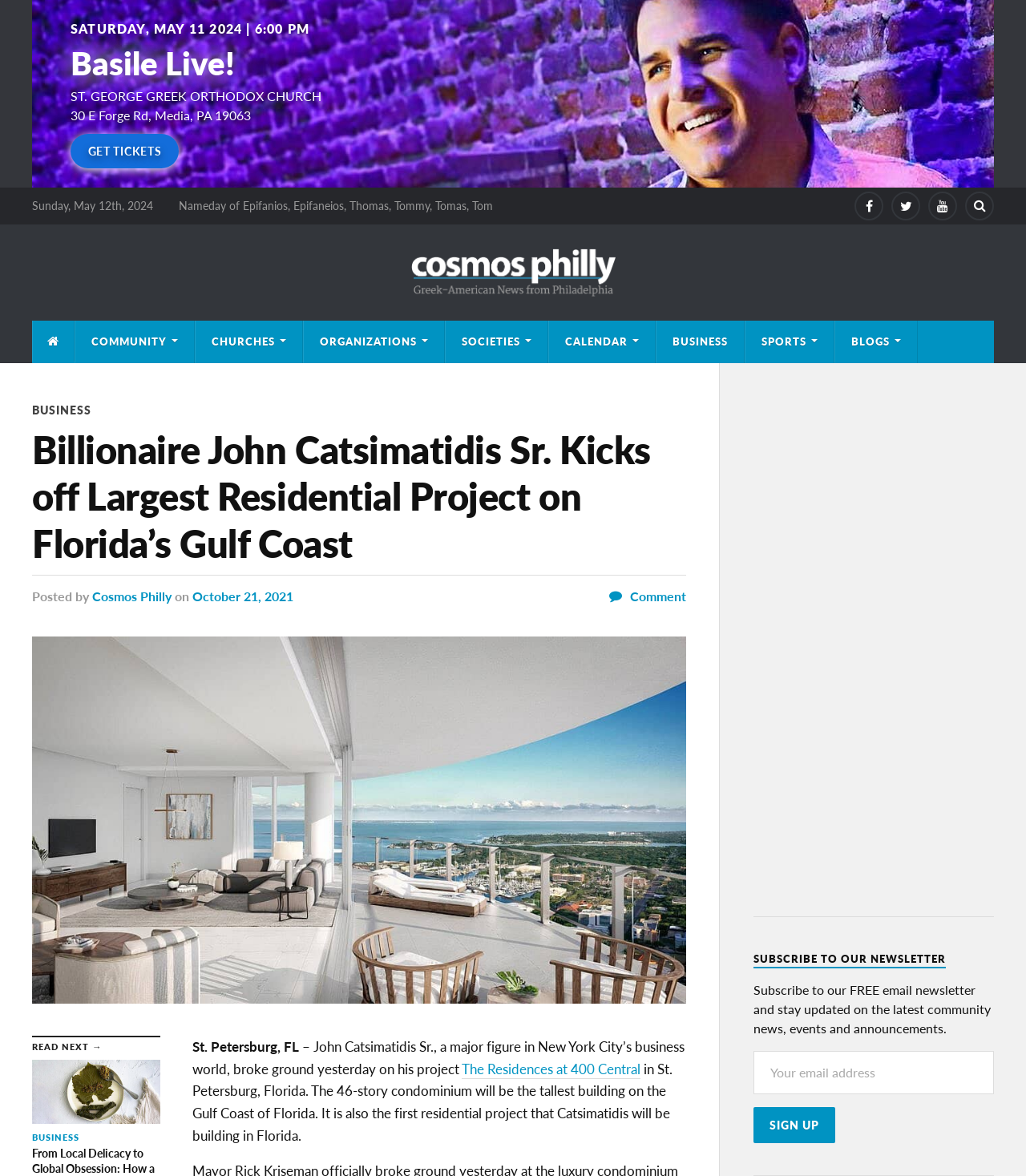Identify the bounding box coordinates of the area that should be clicked in order to complete the given instruction: "Subscribe to the newsletter". The bounding box coordinates should be four float numbers between 0 and 1, i.e., [left, top, right, bottom].

[0.734, 0.941, 0.814, 0.972]